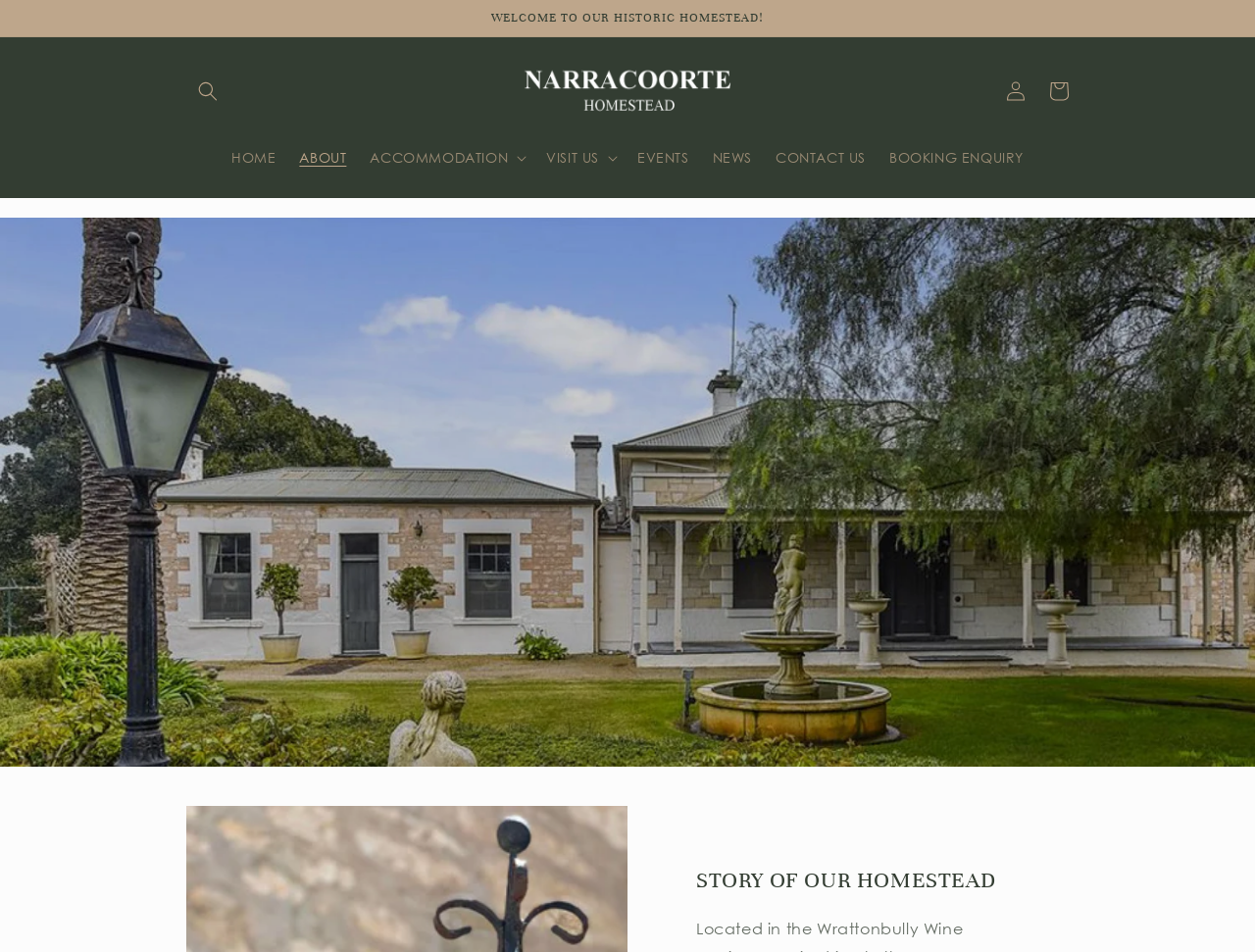Given the description Contact, predict the bounding box coordinates of the UI element. Ensure the coordinates are in the format (top-left x, top-left y, bottom-right x, bottom-right y) and all values are between 0 and 1.

None